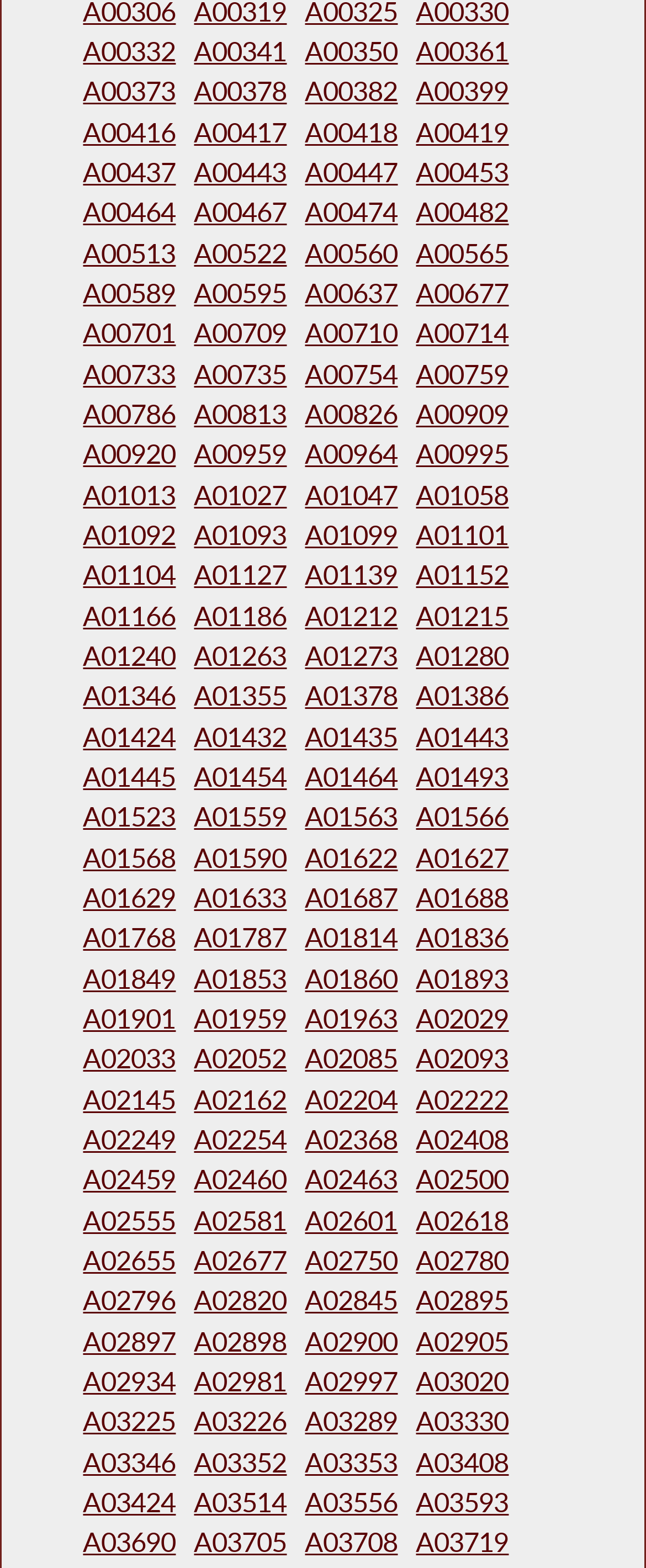What is the vertical position of the first link?
Examine the webpage screenshot and provide an in-depth answer to the question.

I looked at the bounding box coordinates of the first link element, and its y1 value is 0.022, which indicates its vertical position.